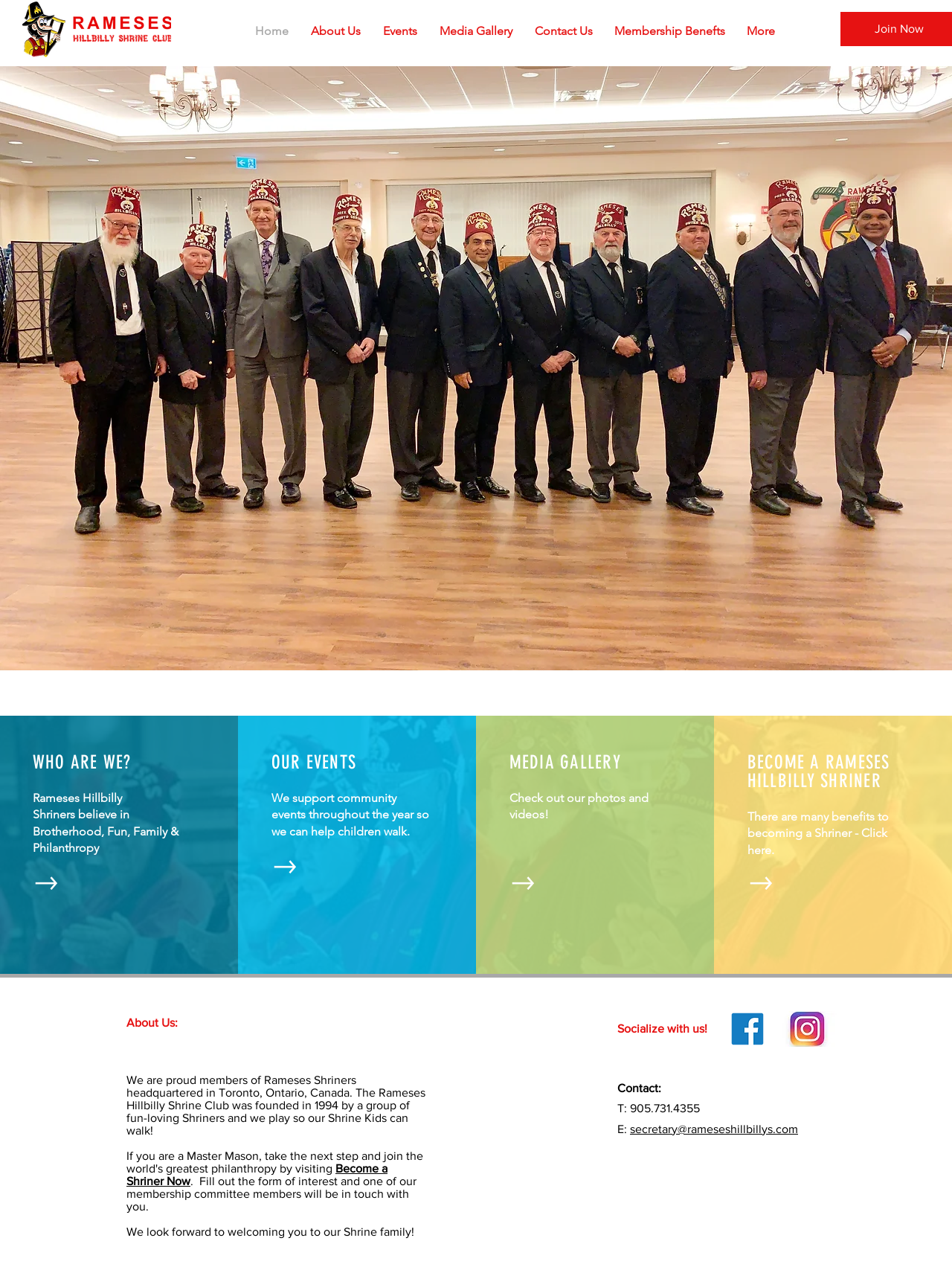What is the purpose of the Rameses Hillbilly Shriners?
Using the details shown in the screenshot, provide a comprehensive answer to the question.

The purpose of the Rameses Hillbilly Shriners can be found in the heading 'Having Fun, Helping Kids!' on the webpage, which is located in the 'Slideshow' region. This heading suggests that the Shriners club is focused on having fun while also helping children.